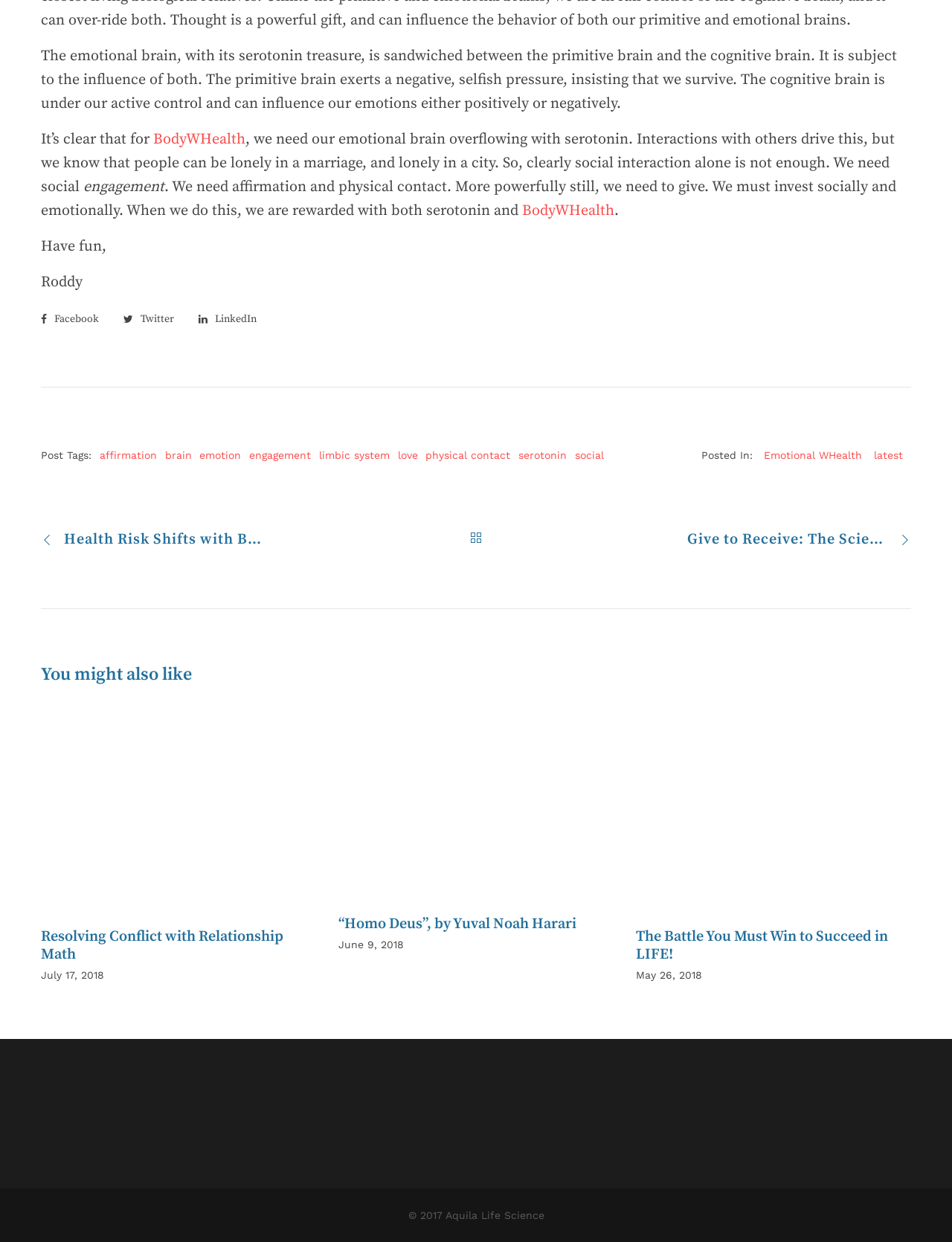What is the copyright year of the website?
Refer to the image and give a detailed answer to the question.

The copyright year of the website is mentioned at the bottom of the webpage, where it says '© 2017 Aquila Life Science'.